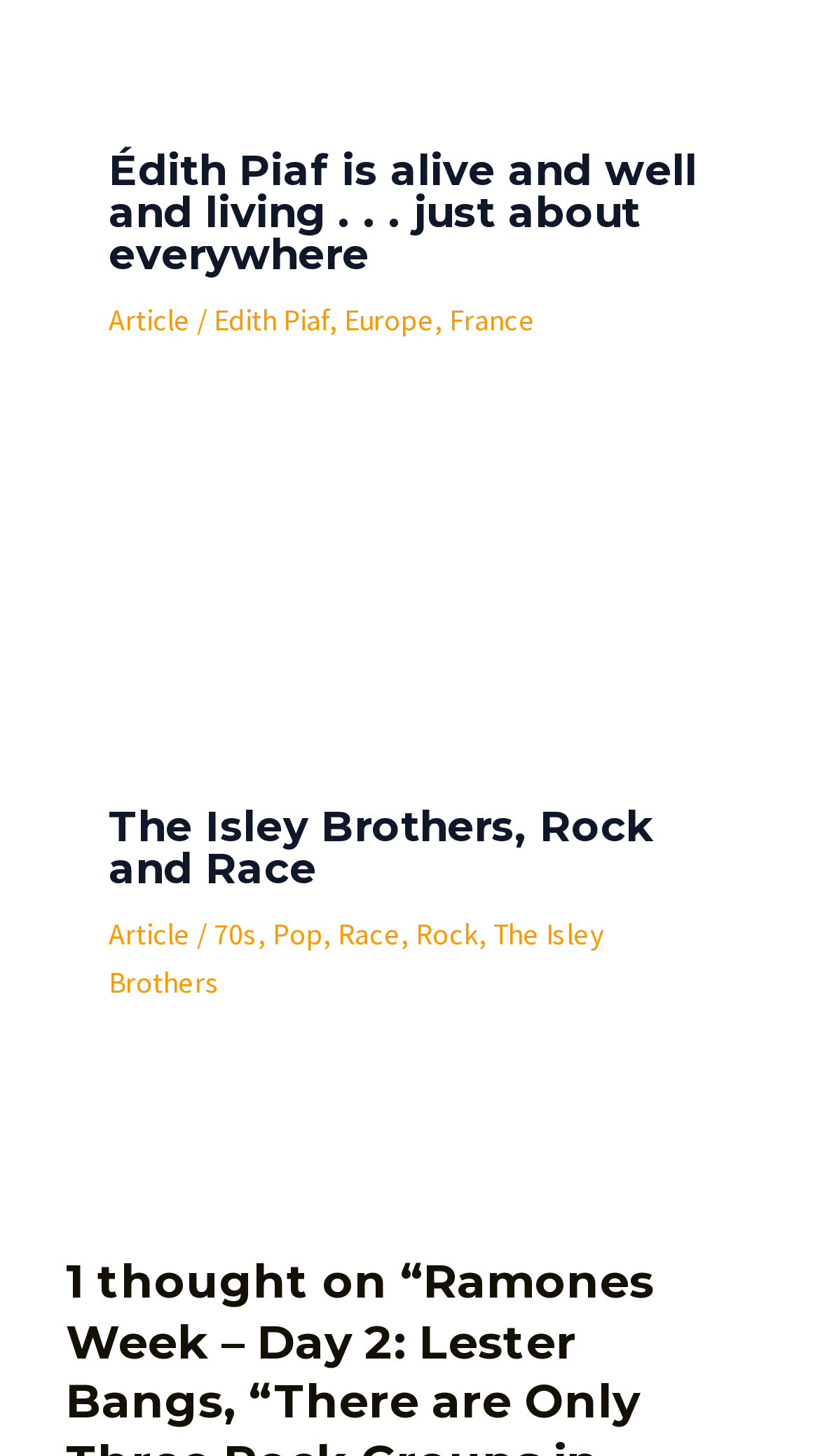How many links are below the heading 'The Isley Brothers, Rock and Race'? Based on the screenshot, please respond with a single word or phrase.

6